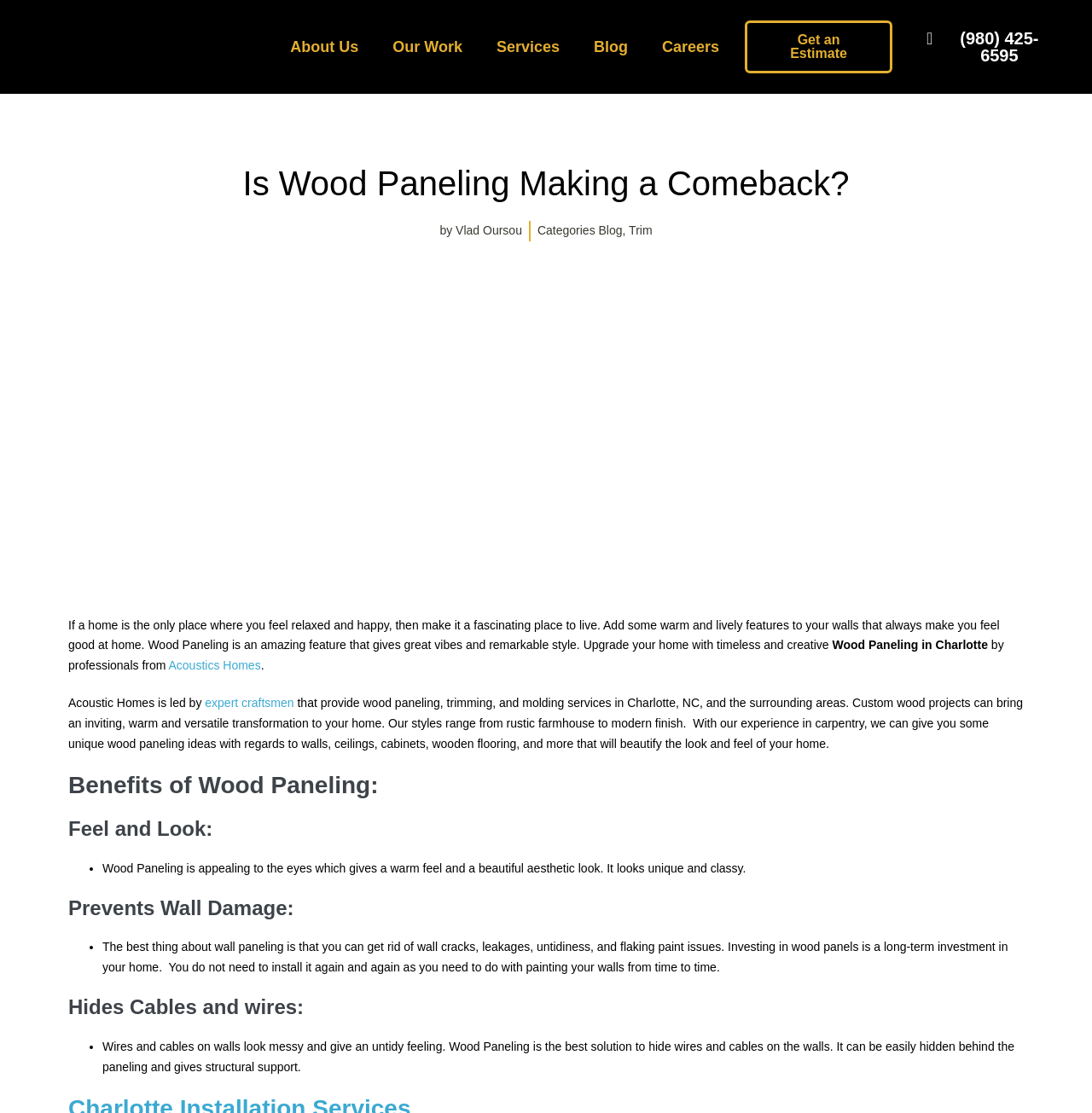Identify the coordinates of the bounding box for the element that must be clicked to accomplish the instruction: "Read the blog".

[0.528, 0.025, 0.591, 0.06]